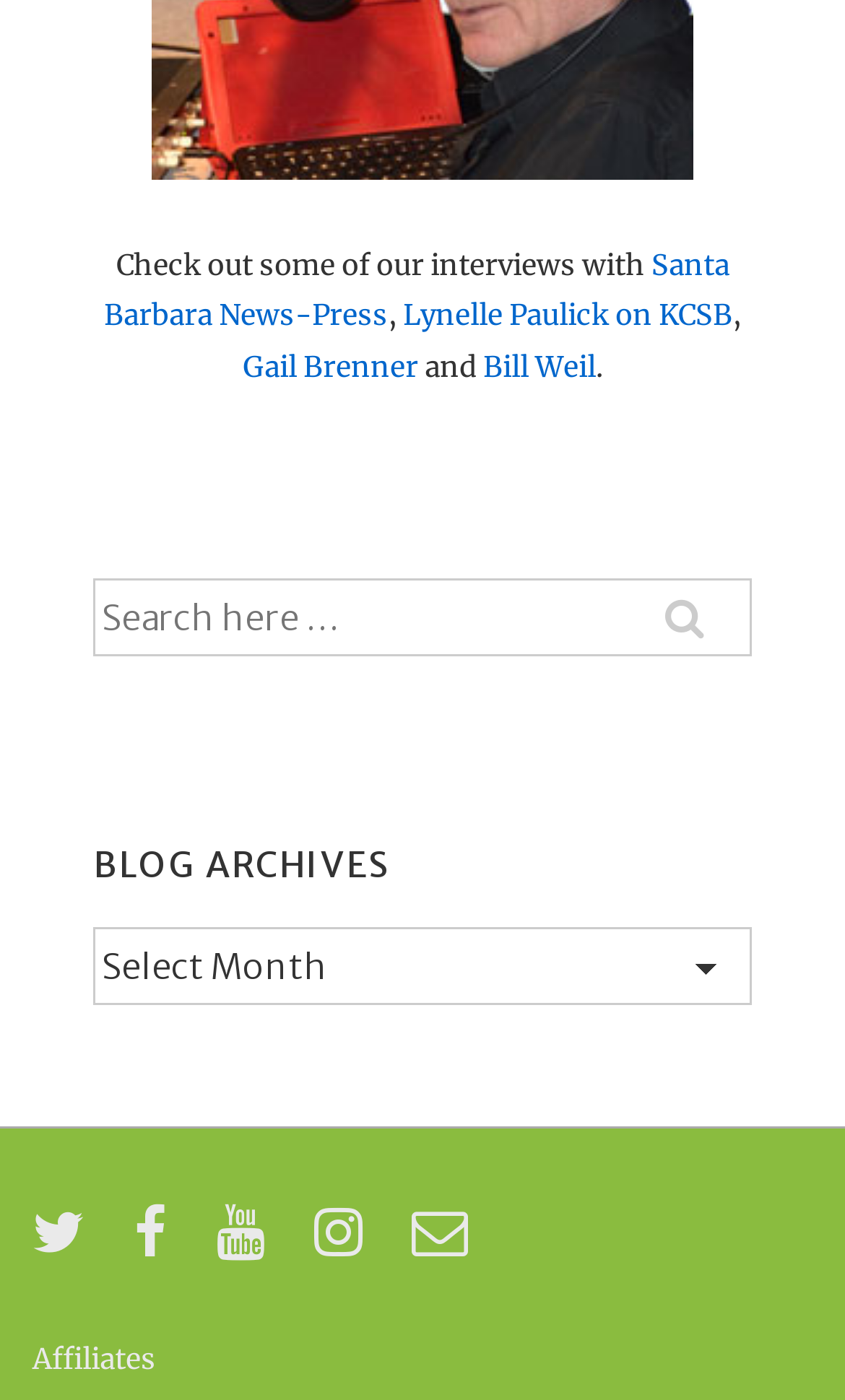Answer the question in one word or a short phrase:
How many social media links are present at the bottom of the page?

5